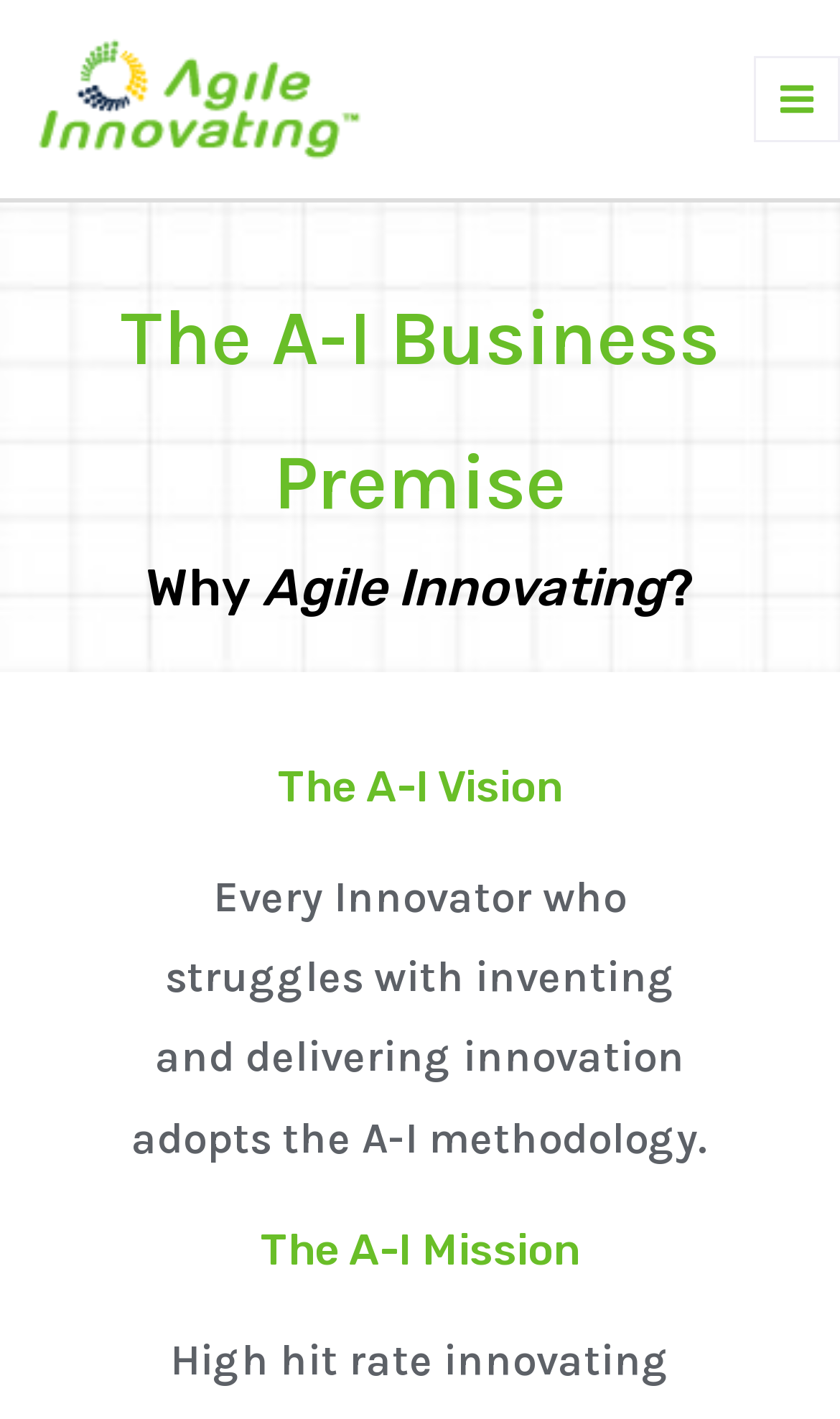Describe in detail what you see on the webpage.

The webpage is titled "Why Agile Innovating? – Agile Innovating" and features a prominent link to "Agile Innovating" at the top left corner, accompanied by an image with the same name. 

On the top right corner, there is a button labeled "MAIN MENU" which, when expanded, reveals a dropdown menu. Within this menu, there is an image and three sections of text. The first section is a heading that reads "Why Agile Innovating?" and is positioned near the top of the menu. Below this heading is a paragraph of text titled "The A-I Business Premise". 

Further down the menu, there is another heading titled "The A-I Vision", followed by a block of text that describes the A-I methodology and its benefits for innovators. Finally, there is a third heading titled "The A-I Mission" located at the bottom of the menu.